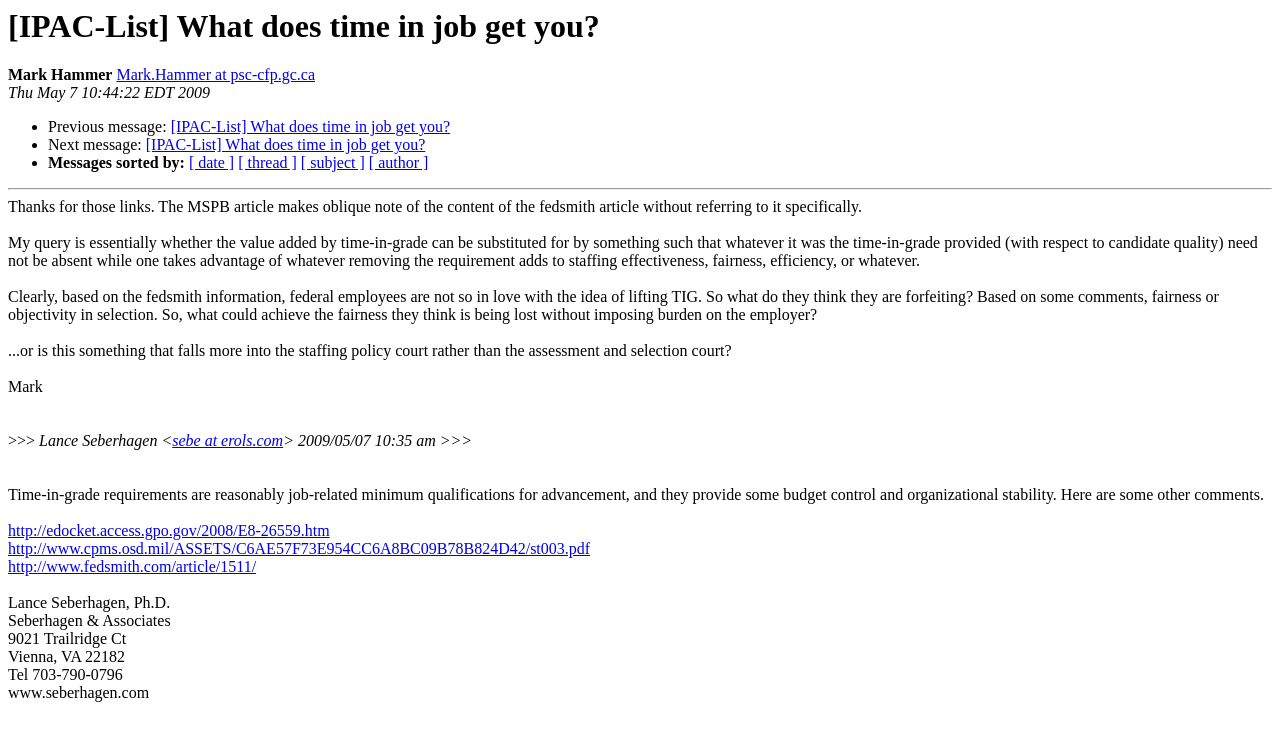Generate a comprehensive description of the webpage content.

This webpage appears to be a discussion forum or email thread related to the topic "What does time in job get you?" The page has a heading with the same title at the top, followed by the name "Mark Hammer" and an email address. Below this, there is a timestamp "Thu May 7 10:44:22 EDT 2009".

The main content of the page is divided into sections, each with a list marker (•) at the beginning. The first section has links to previous and next messages, as well as options to sort messages by date, thread, subject, or author.

The main discussion starts below this, with a message from Mark Hammer thanking someone for links and asking a question about the value of time-in-grade in job evaluations. The message is followed by a horizontal separator line.

The next section contains a long paragraph of text discussing the topic, followed by several more paragraphs of discussion and questions. There are also links to external articles and resources, including government websites and PDF files.

At the bottom of the page, there is a signature block with the name "Lance Seberhagen" and contact information, including an email address, phone number, and website.